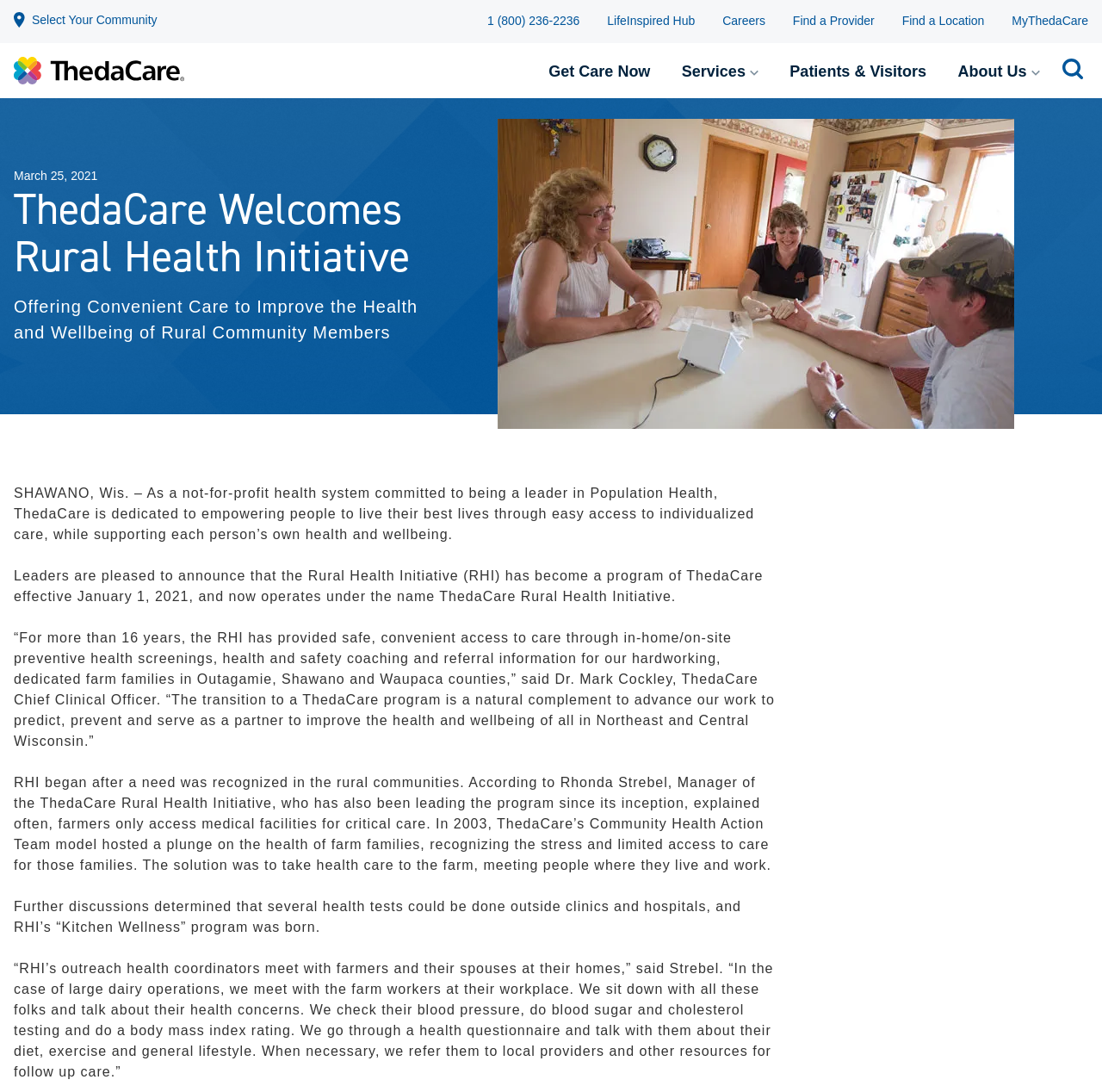How many support services are listed?
Using the image provided, answer with just one word or phrase.

11